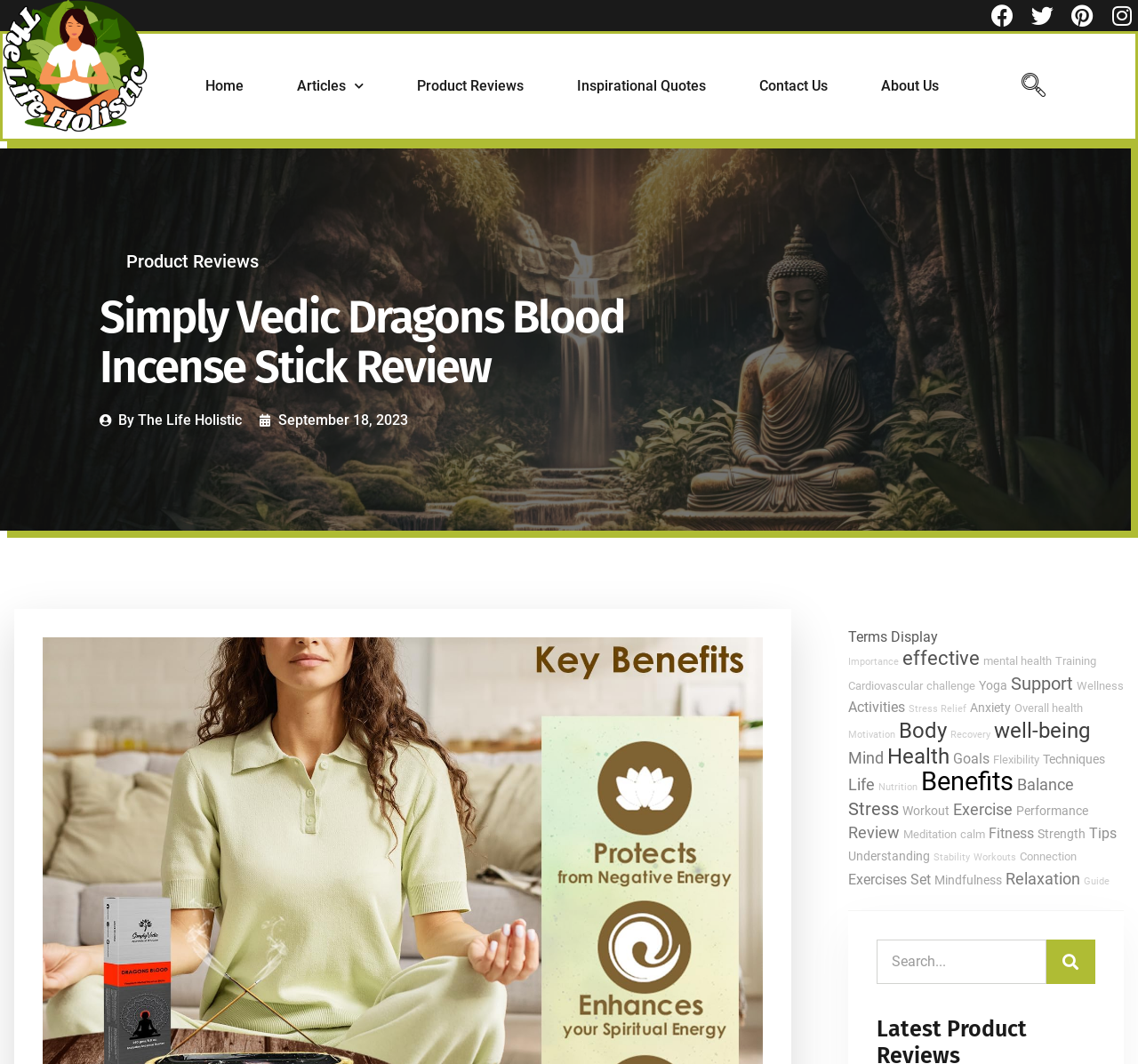Provide the bounding box coordinates of the HTML element this sentence describes: "Product Reviews". The bounding box coordinates consist of four float numbers between 0 and 1, i.e., [left, top, right, bottom].

[0.367, 0.058, 0.46, 0.104]